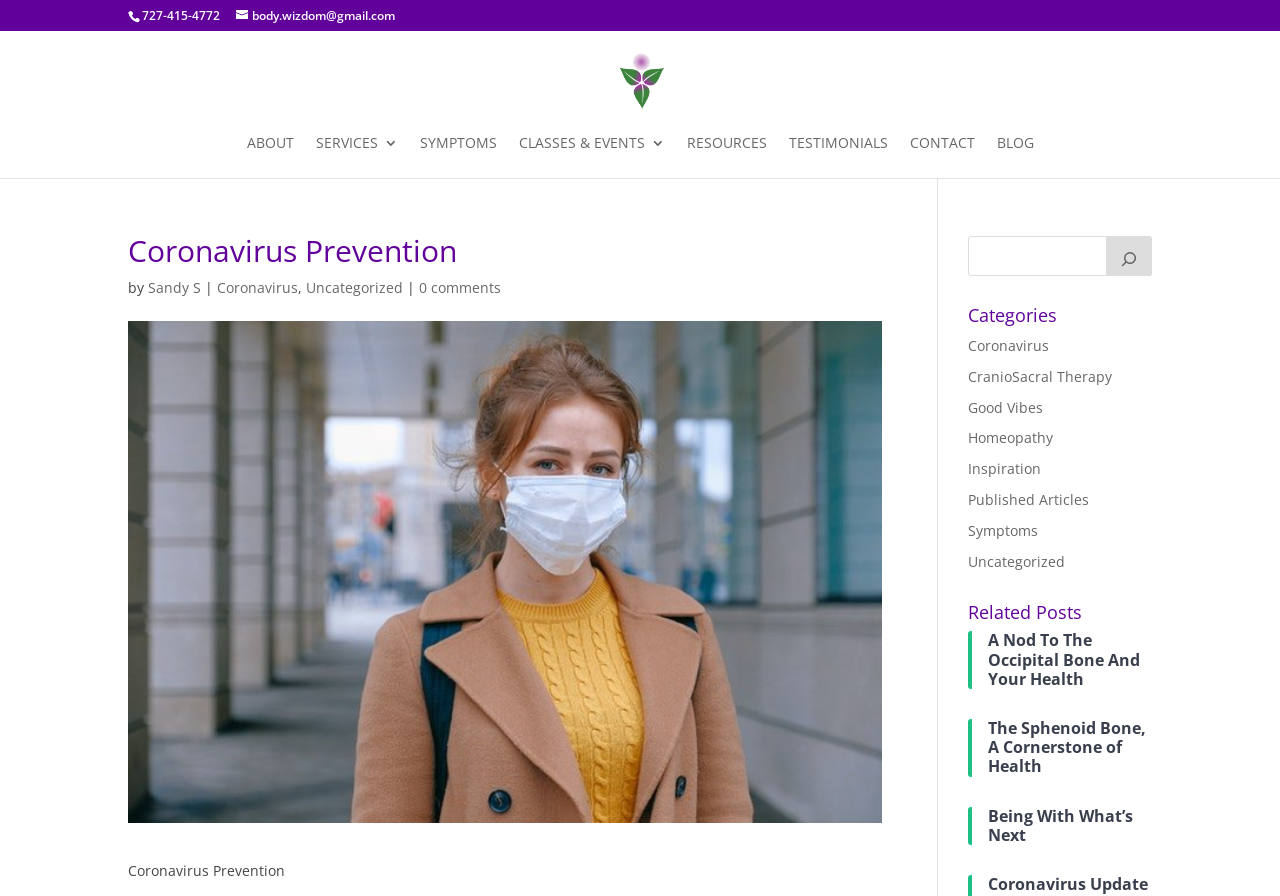Identify the coordinates of the bounding box for the element that must be clicked to accomplish the instruction: "Search for something".

None